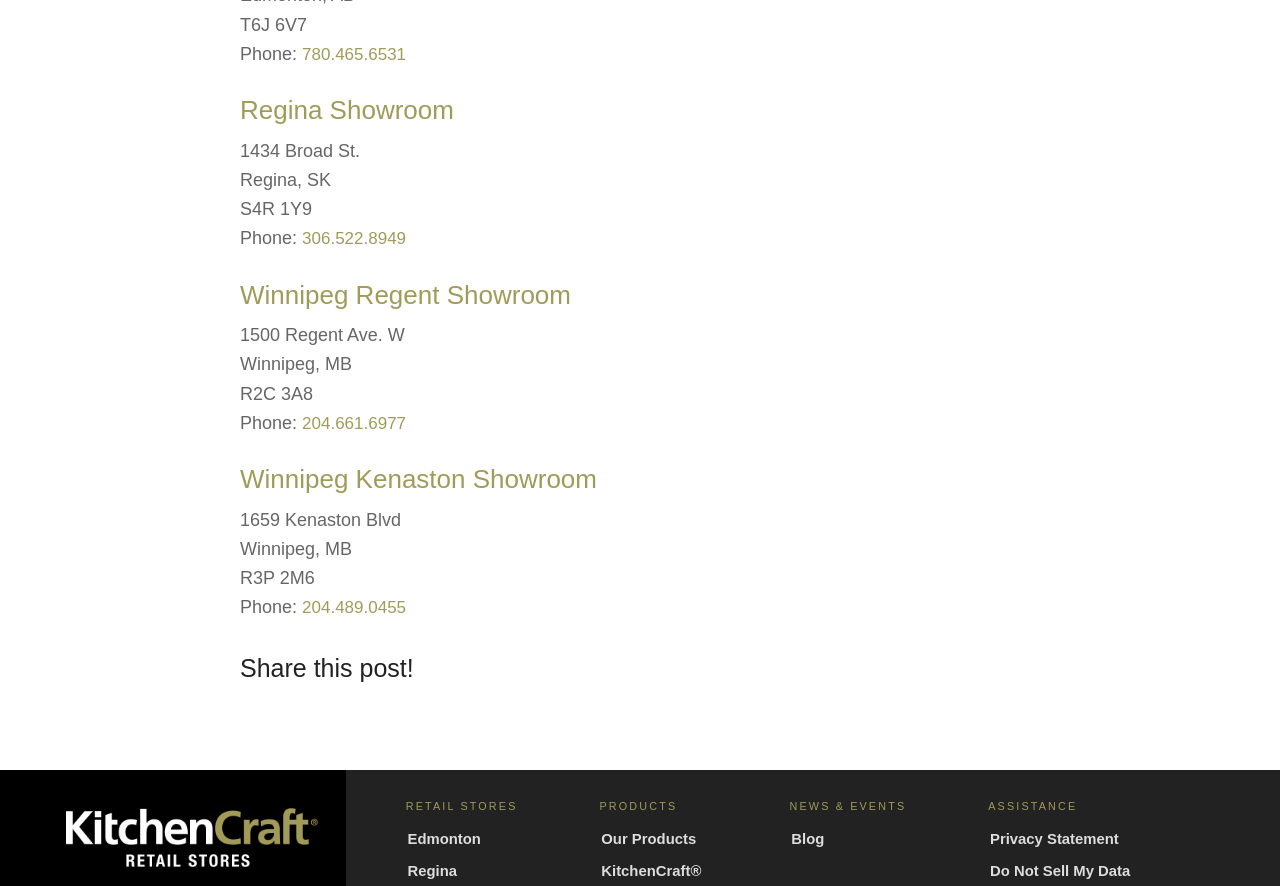What is the text of the last element on the webpage?
Based on the visual, give a brief answer using one word or a short phrase.

Share this post!